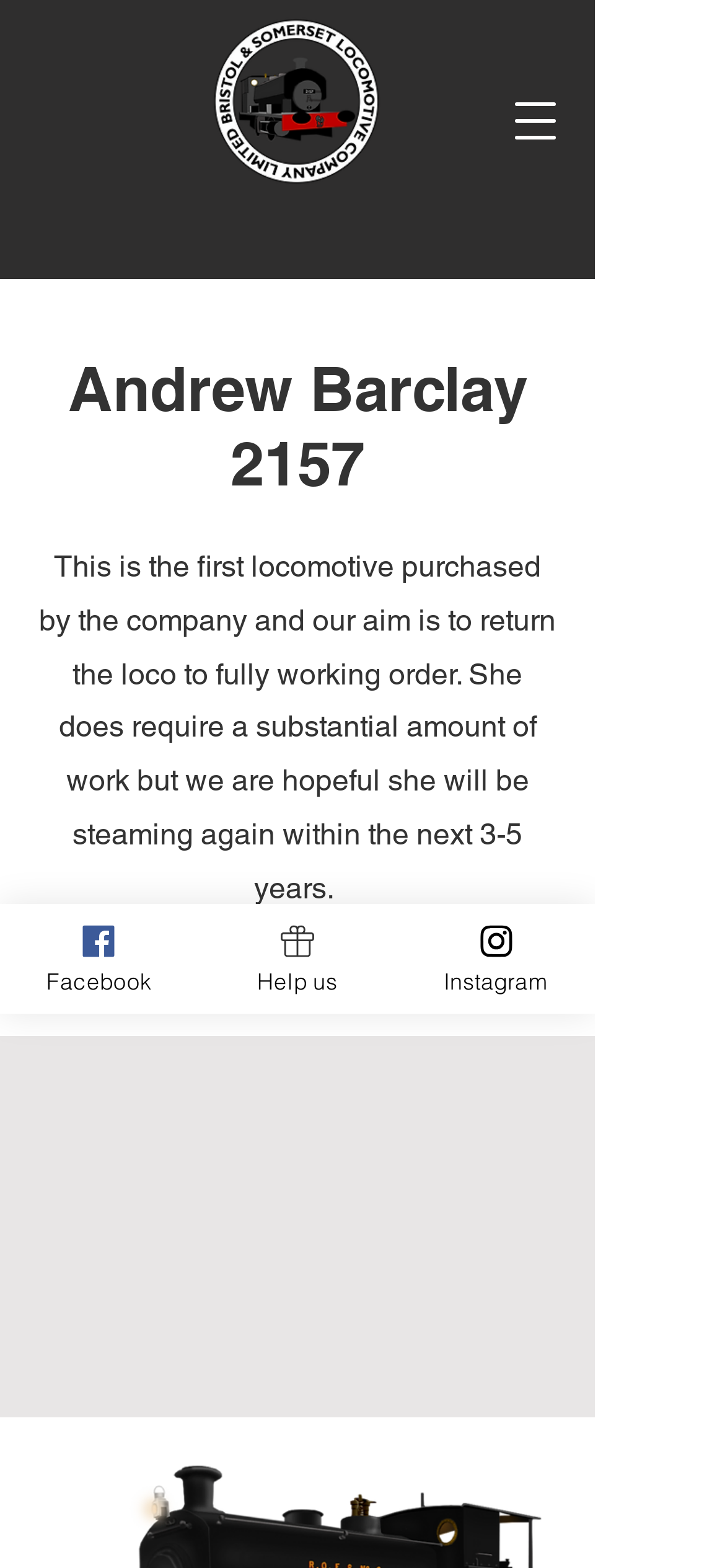Identify the main heading from the webpage and provide its text content.

Andrew Barclay 2157